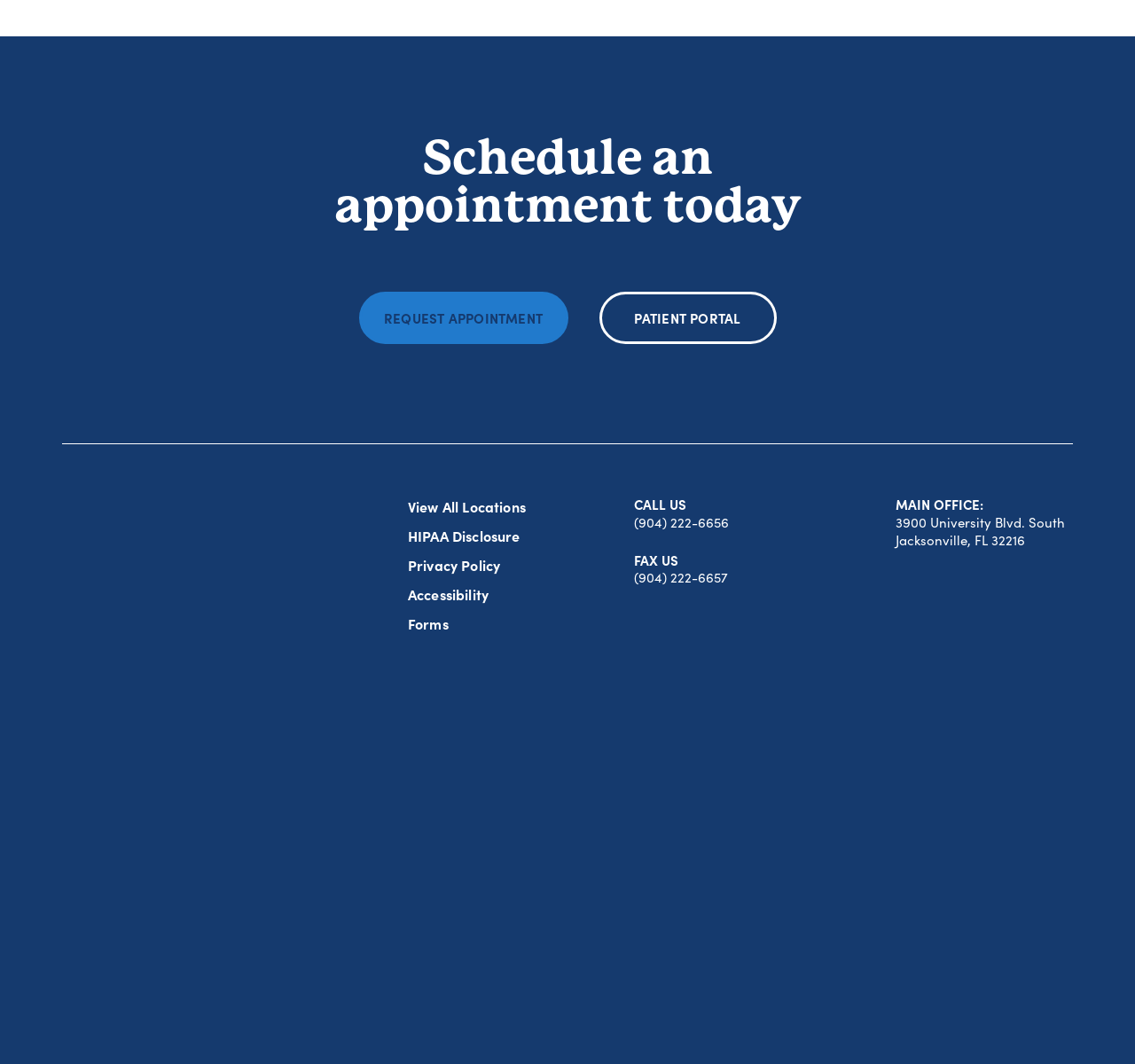Determine the bounding box coordinates of the UI element described by: "alt="Facebook Icon"".

[0.055, 0.62, 0.289, 0.745]